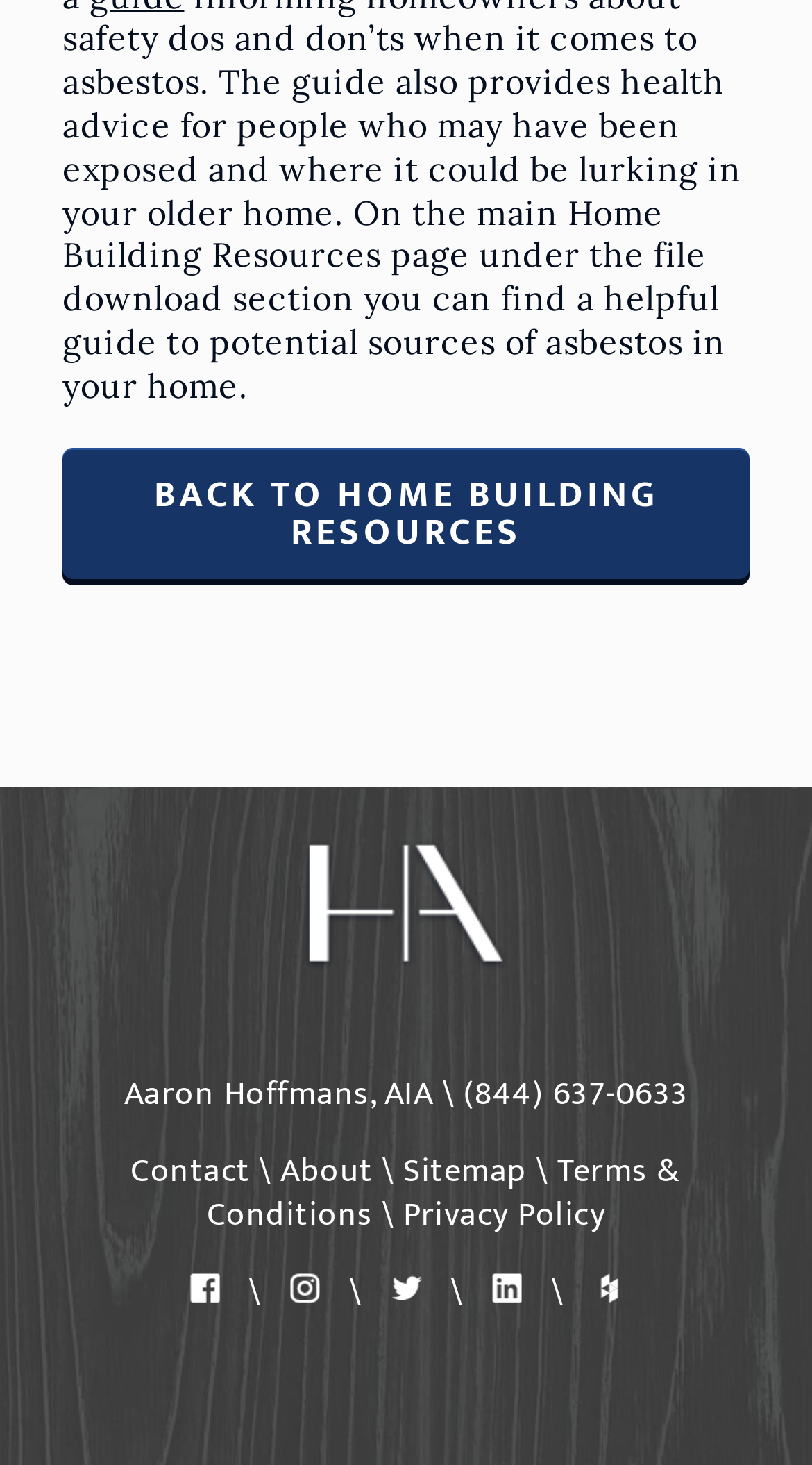Answer the following query concisely with a single word or phrase:
What are the navigation links present at the bottom of the webpage?

Contact, About, Sitemap, Terms & Conditions, Privacy Policy